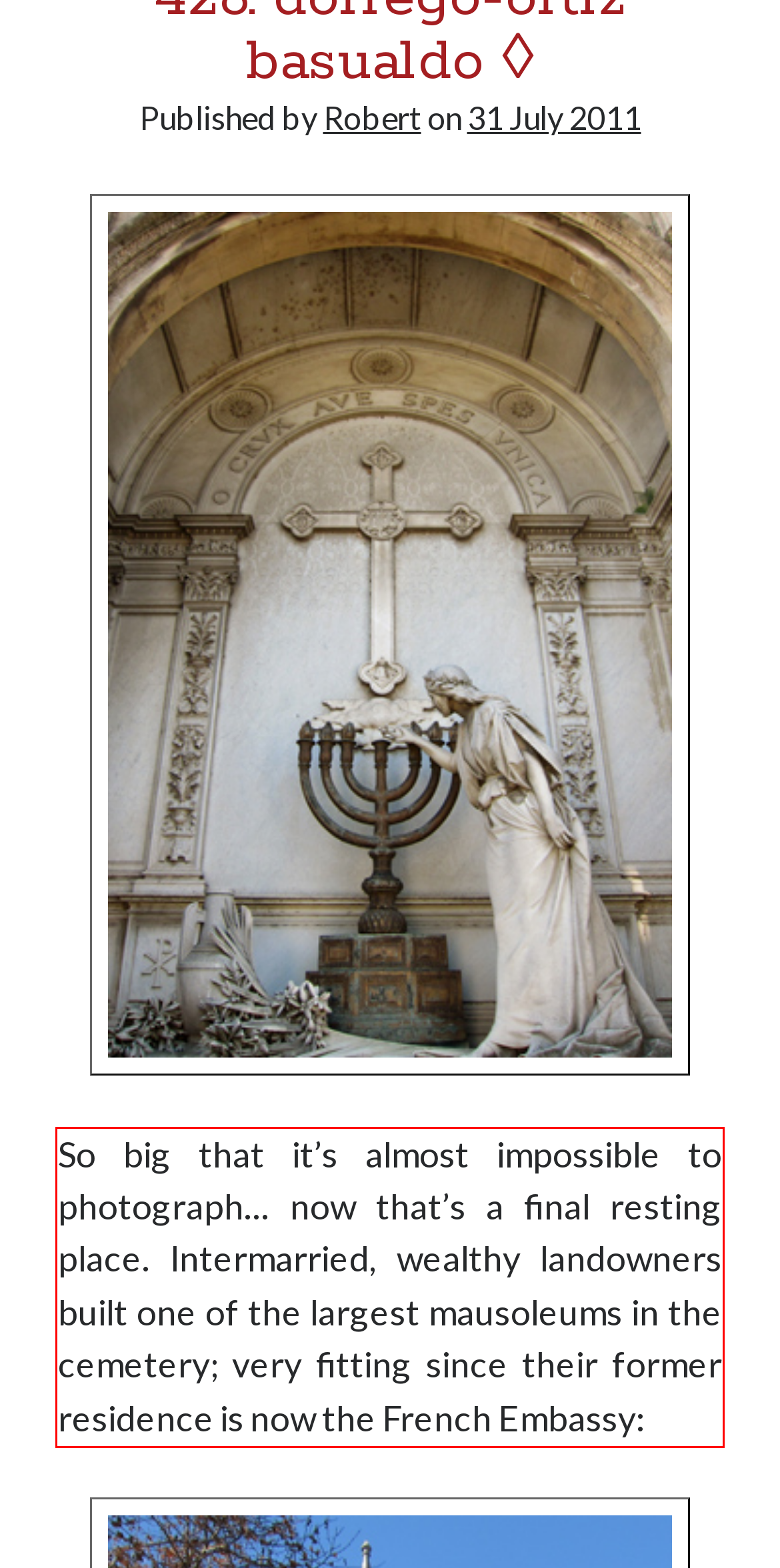From the given screenshot of a webpage, identify the red bounding box and extract the text content within it.

So big that it’s almost impossible to photograph… now that’s a final resting place. Intermarried, wealthy landowners built one of the largest mausoleums in the cemetery; very fitting since their former residence is now the French Embassy: